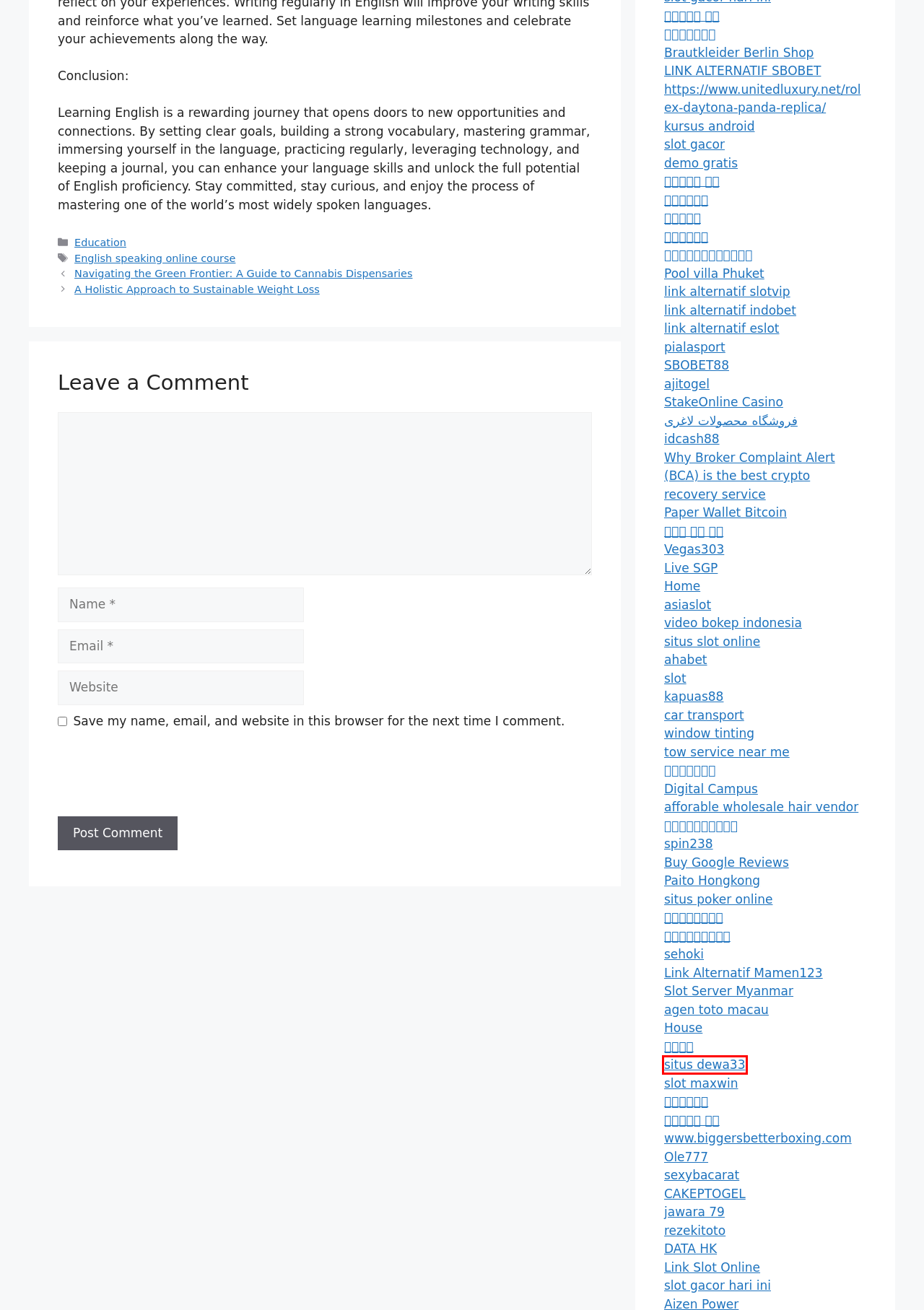Given a screenshot of a webpage featuring a red bounding box, identify the best matching webpage description for the new page after the element within the red box is clicked. Here are the options:
A. Citra77: Tujuan Slot Demo Terpercaya, Mitra Situs Gacor77 & Panen77
B. 안전놀이터 보증업체 - 안전이 보장되는 토토사이트
C. Judi13 - Situs Daftar Poker online  Dan Bandar Domino QQ resmi
D. Keluaran HK: Togel Hongkong, Pengeluaran HK Hari Ini, Data HK Prize
E. Villaphuket แนะนำ บ้านภูเก็ต Villas Phuket วิลล่าภูเก็ต
F. DEWA33 --> This Too Will Pass
G. Kursus Flutter Belajar Cara Membuat Aplikasi Mobile iOS & Android Sampai Bisa! | ONETWOCODE.ID
H. obrienclinic.com - Portal Informasi Terdepan Dunia Permainan Judi Serta Tips Pengalaman Bermain.

F